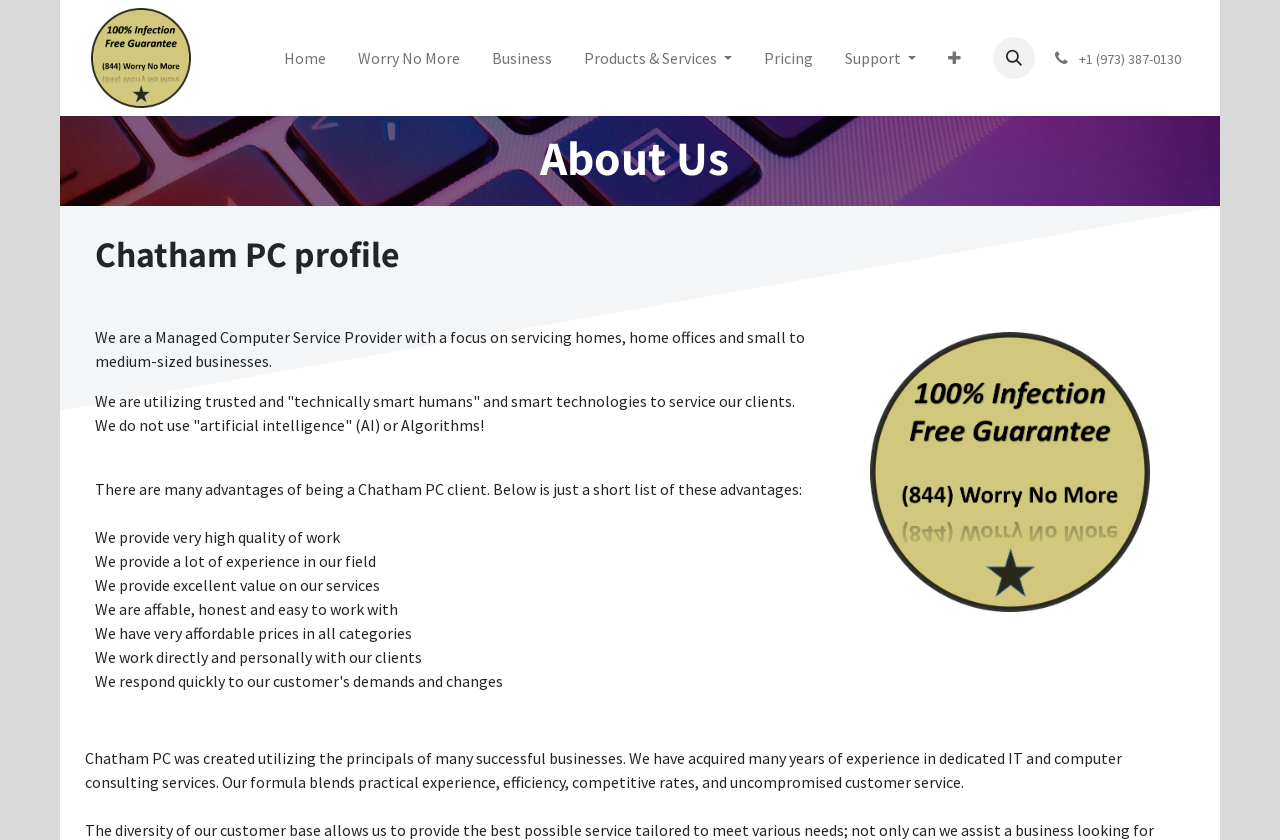Please determine the bounding box coordinates of the section I need to click to accomplish this instruction: "Call the phone number +1 (973) 387-0130".

[0.815, 0.045, 0.929, 0.093]